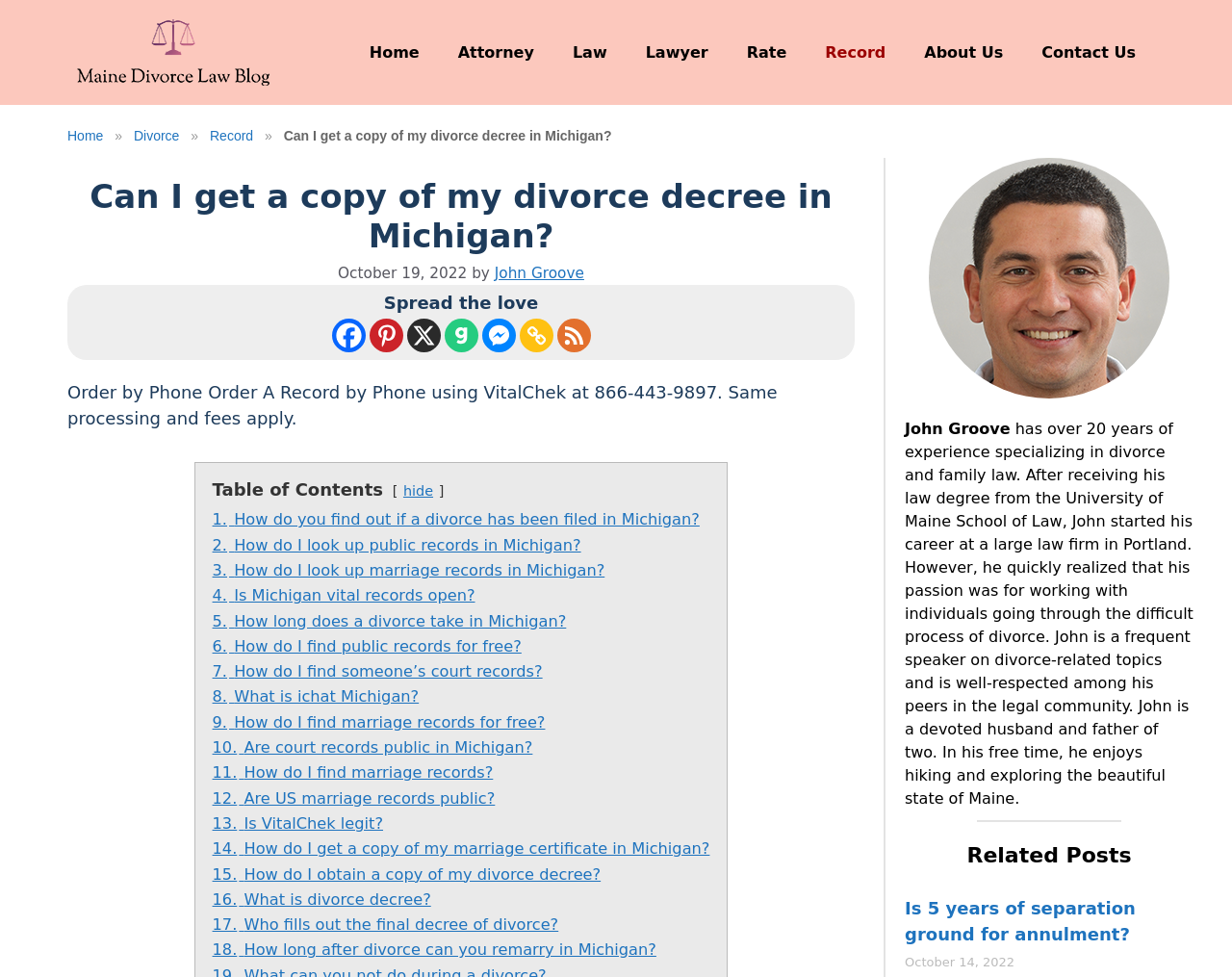Determine the primary headline of the webpage.

Can I get a copy of my divorce decree in Michigan?